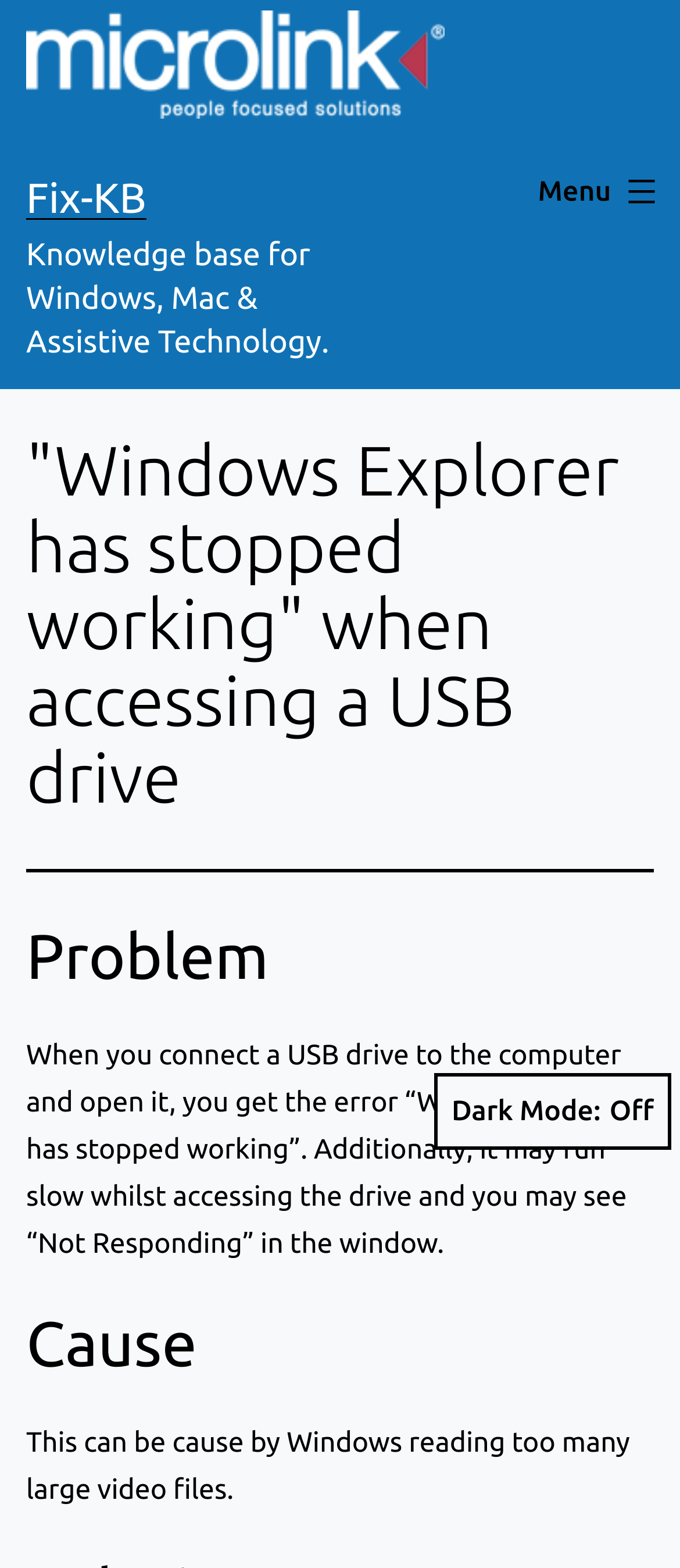What is the problem described on the webpage?
Look at the image and construct a detailed response to the question.

The problem described on the webpage can be determined by reading the StaticText element with the text 'When you connect a USB drive to the computer and open it, you get the error “Windows Explorer has stopped working”. Additionally, it may run slow whilst accessing the drive and you may see “Not Responding” in the window.' which explains the problem in detail.